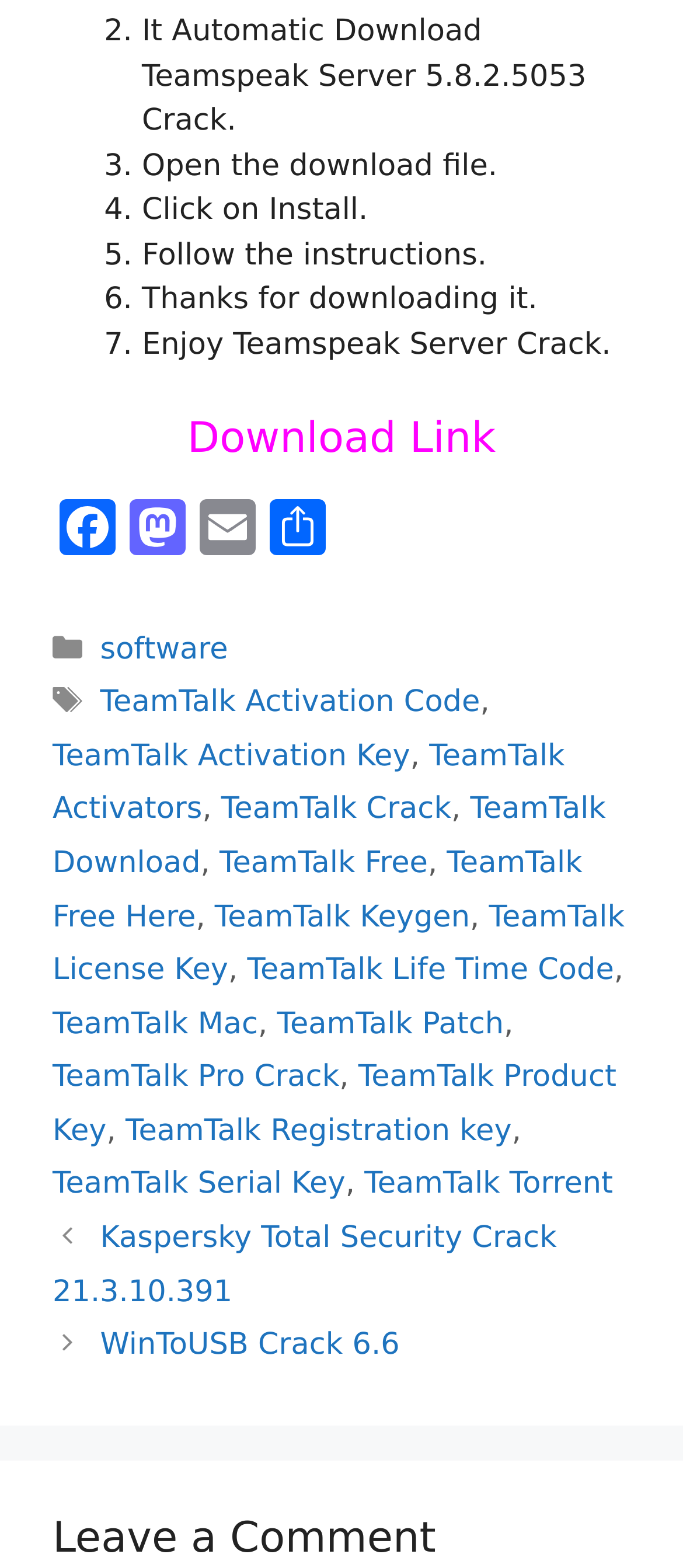Highlight the bounding box coordinates of the element you need to click to perform the following instruction: "View posts."

[0.077, 0.773, 0.923, 0.875]